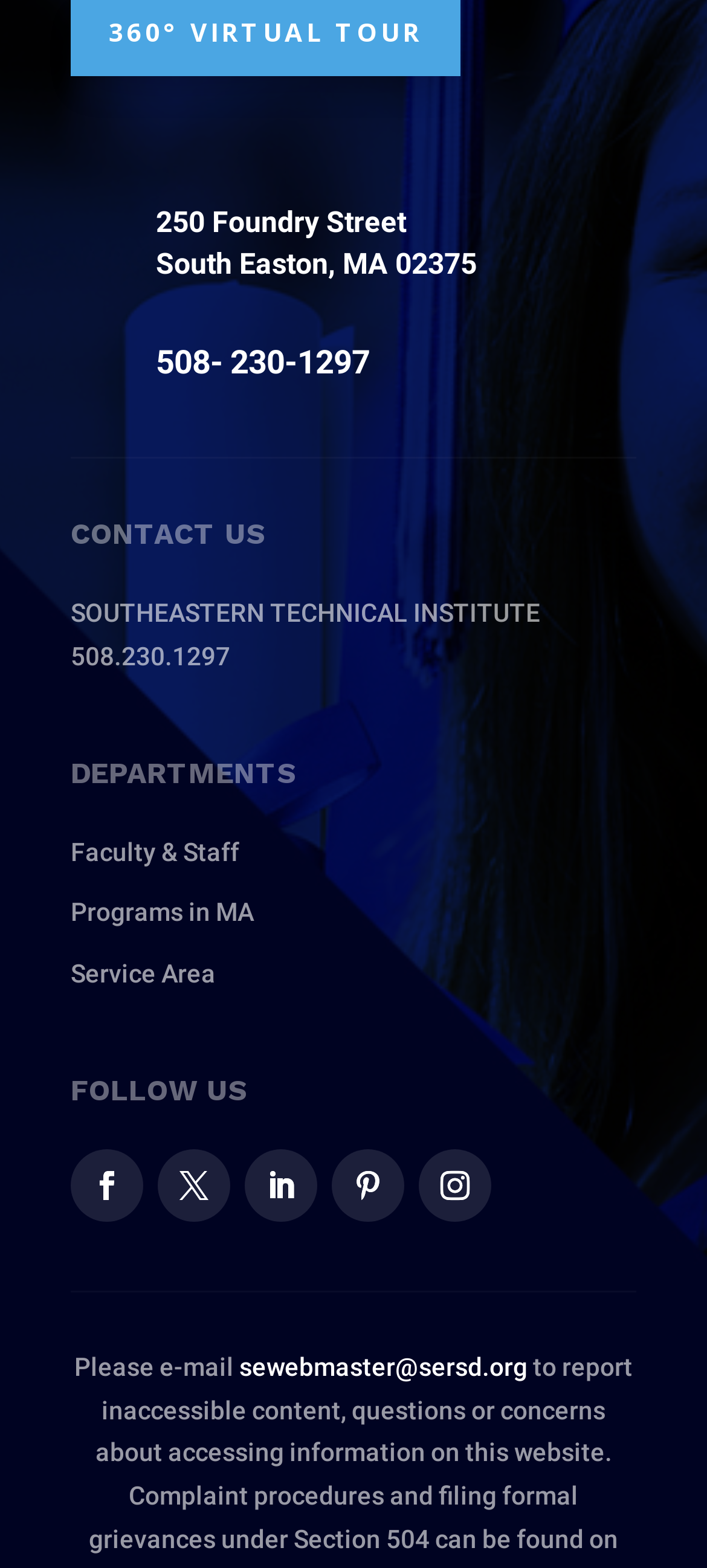Please pinpoint the bounding box coordinates for the region I should click to adhere to this instruction: "click the phone number".

[0.221, 0.216, 0.9, 0.257]